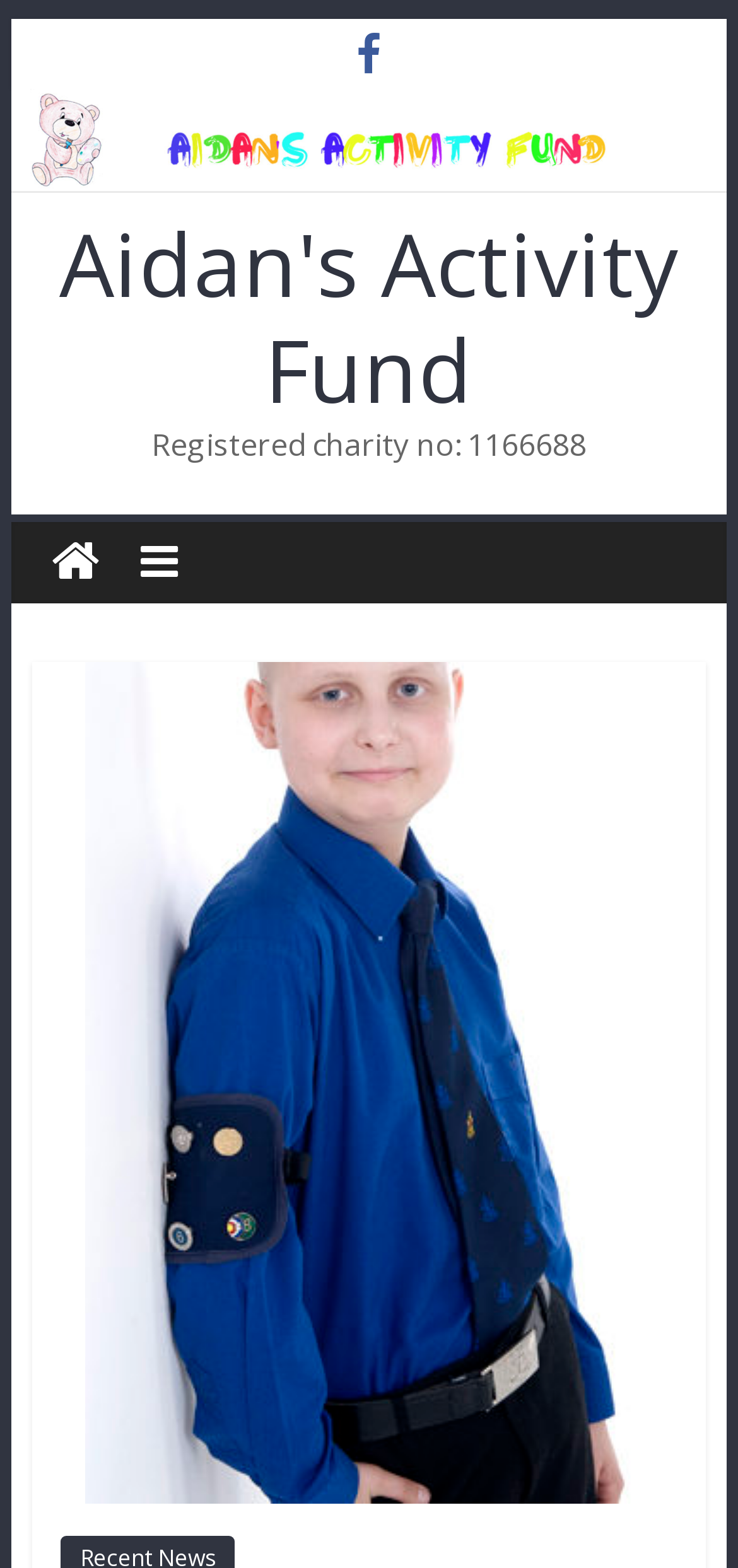Explain the webpage's layout and main content in detail.

The webpage is about Aidan's Activity Fund, a registered charity with the number 1166688. At the top left, there is a link with an icon, followed by a link with the text "Aidan's Activity Fund" that also contains an image with the same text. Below these links, there is a heading with the same text "Aidan's Activity Fund". 

To the right of the heading, there is another link with the same text "Aidan's Activity Fund". Below this link, there is a line of static text stating the charity registration number. 

Further down, there is a link with an icon, followed by a heading with another icon. Below these icons, there is a link that spans most of the width of the page.